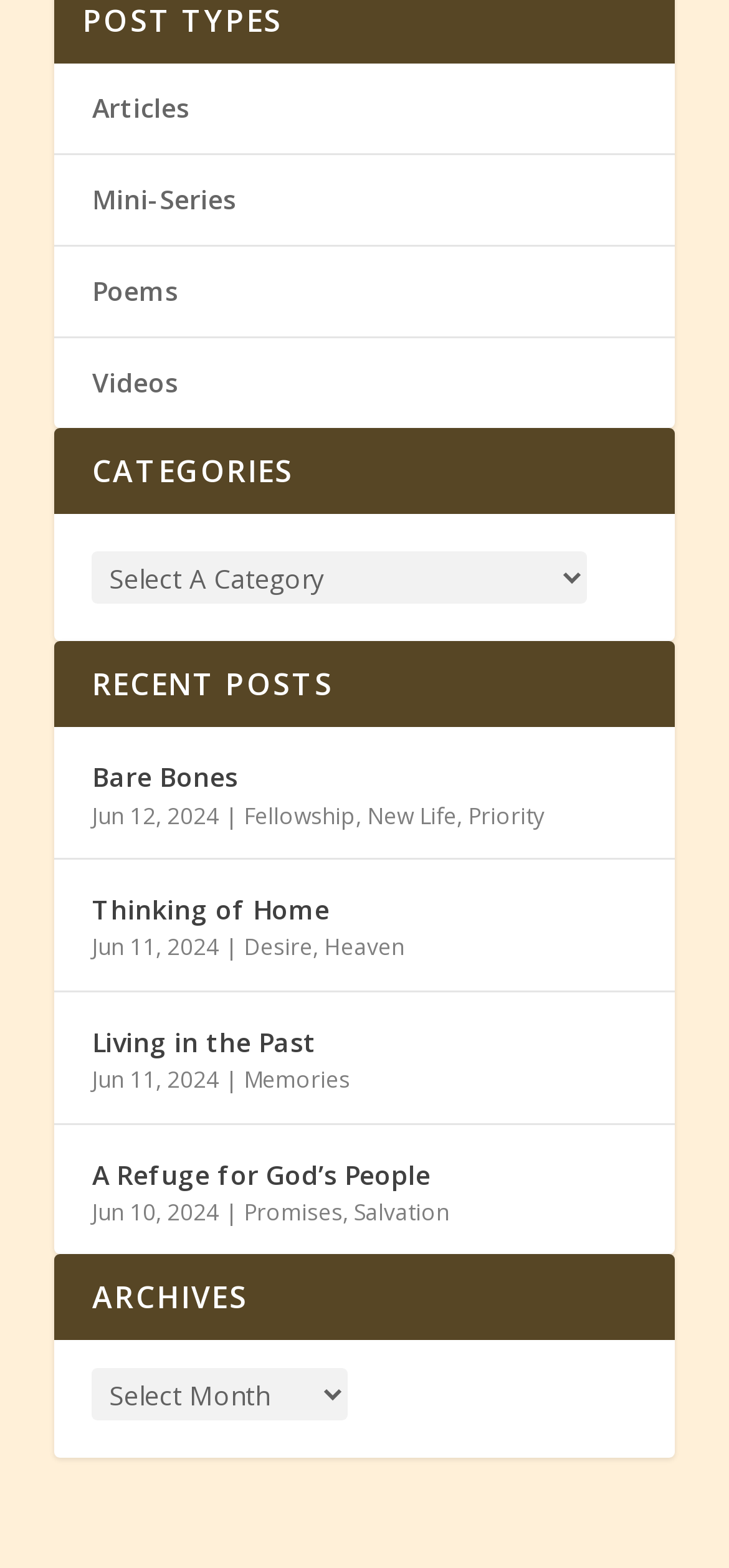Use a single word or phrase to answer this question: 
How many categories are listed?

4